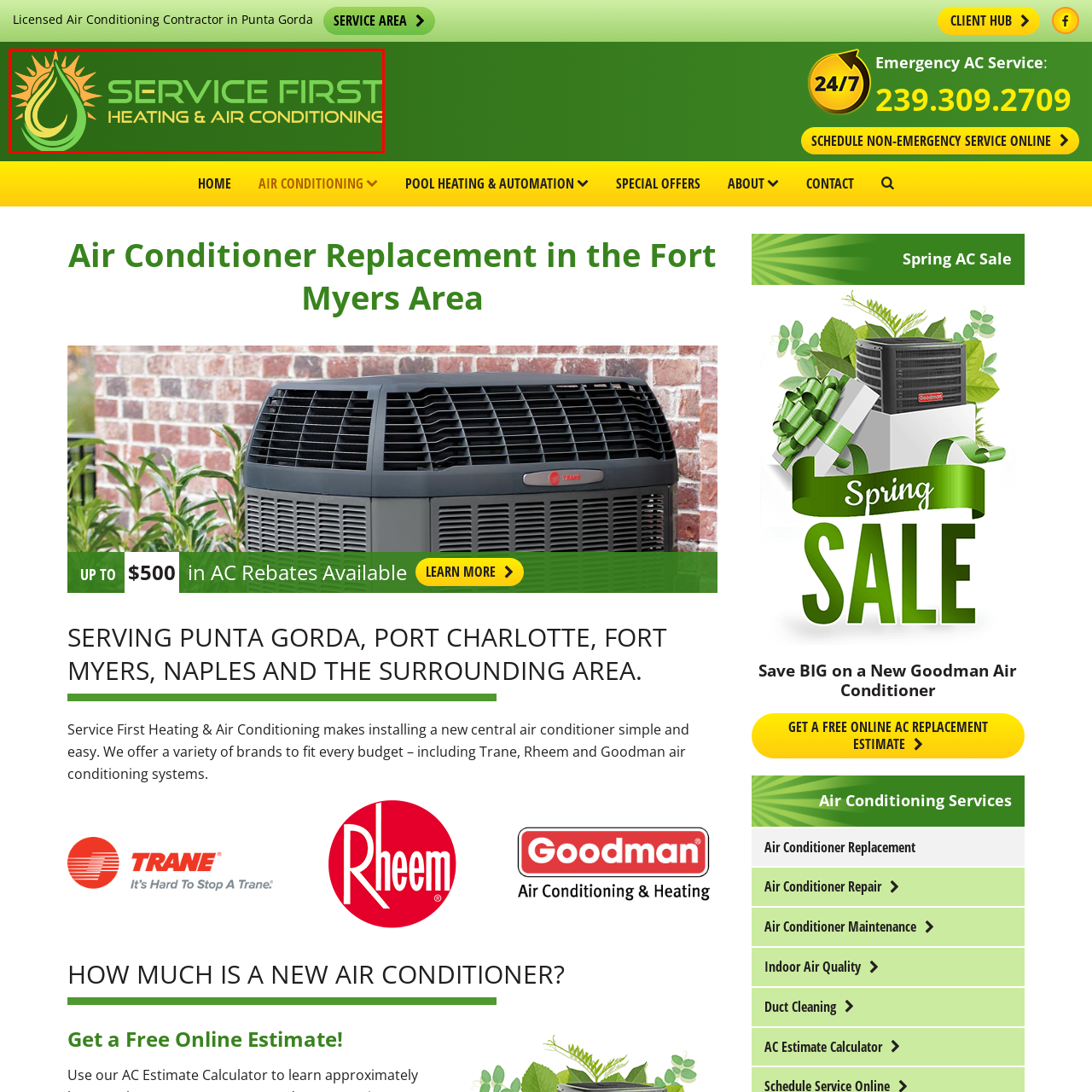What areas does the company provide air conditioning solutions for?
Focus on the red bounded area in the image and respond to the question with a concise word or phrase.

Punta Gorda and Fort Myers